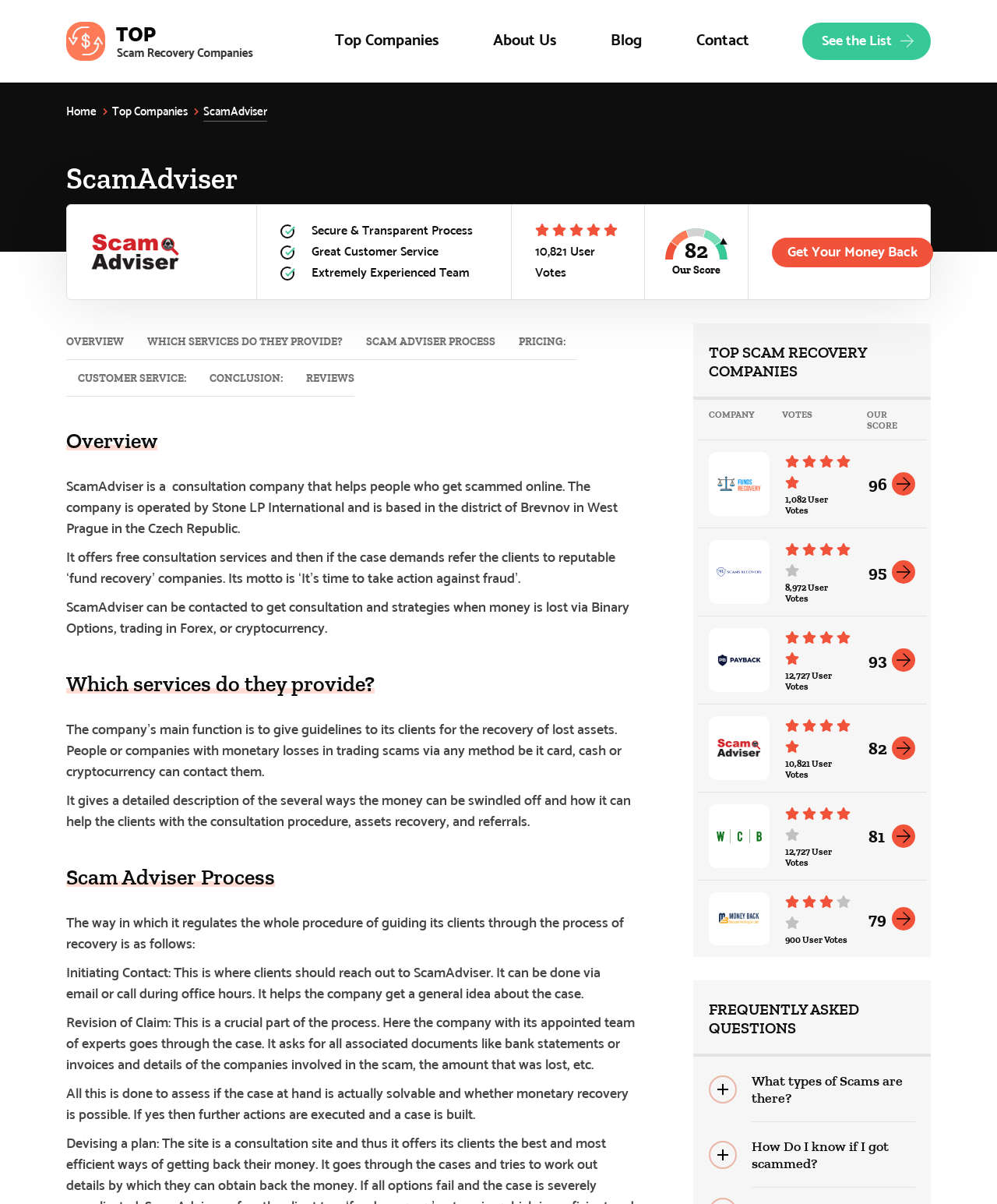Please provide a one-word or phrase answer to the question: 
How many user votes are there for the top scam recovery company?

10,821